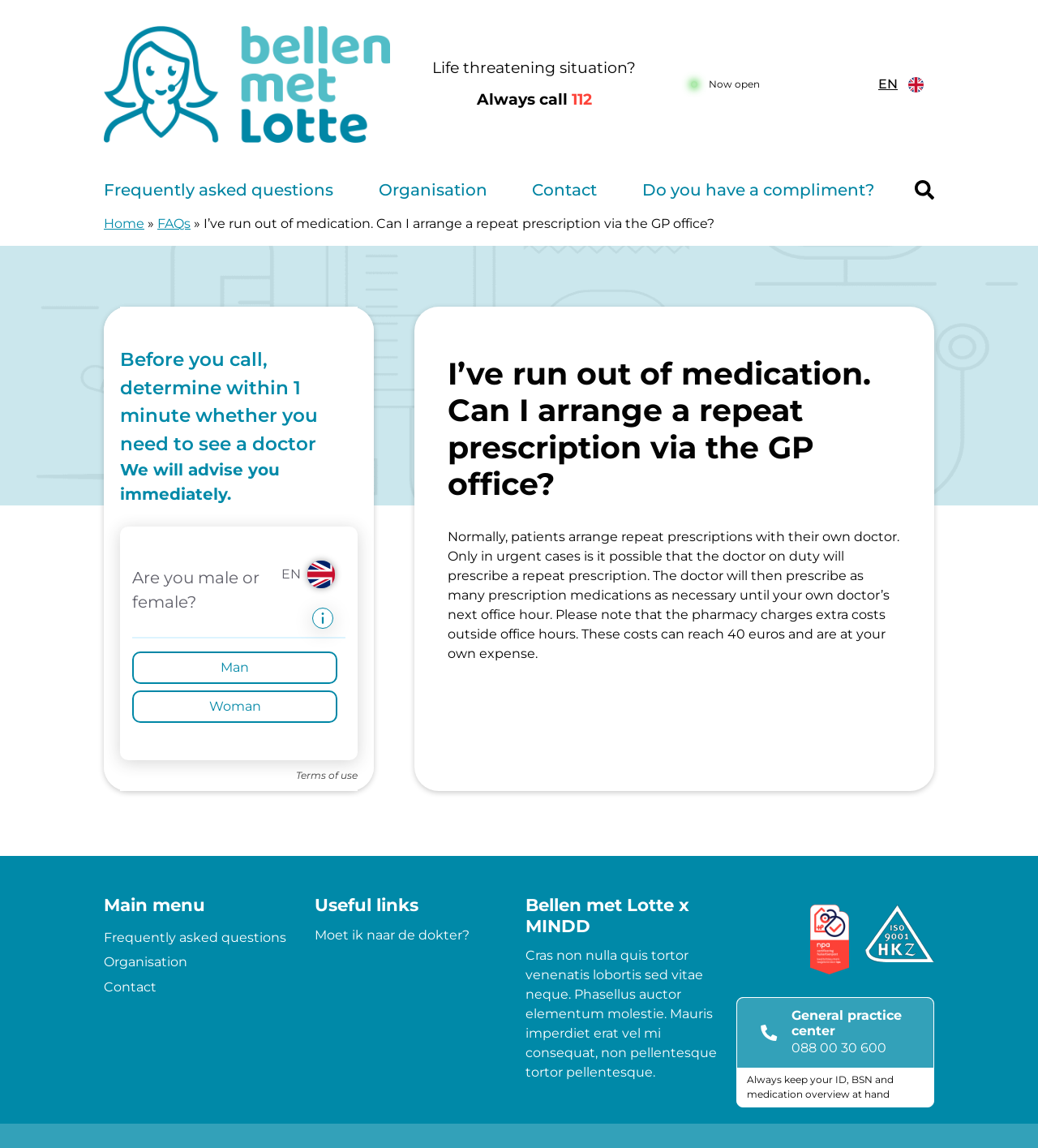Find the bounding box of the UI element described as follows: "Bellen met Lotte x Mindd".

[0.1, 0.023, 0.376, 0.124]